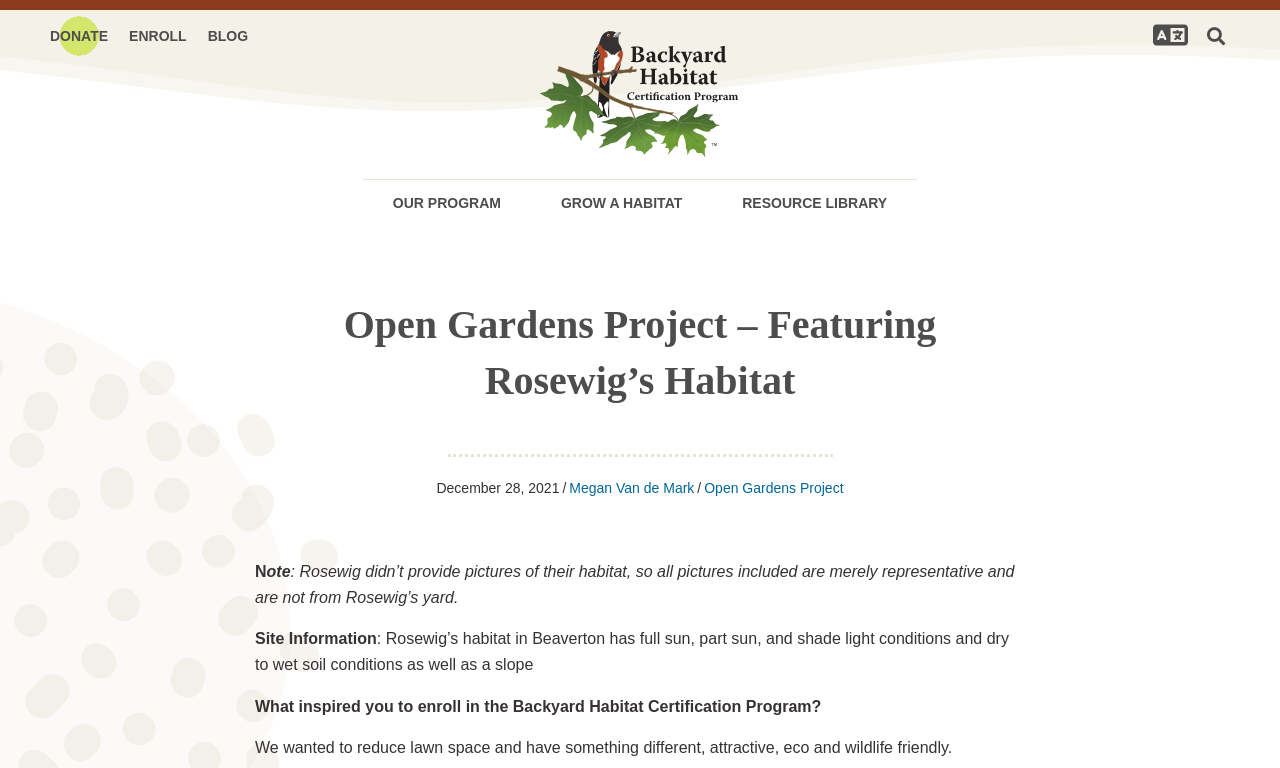Please identify the bounding box coordinates of the area that needs to be clicked to follow this instruction: "Read more about Open Gardens Project".

[0.55, 0.625, 0.659, 0.646]